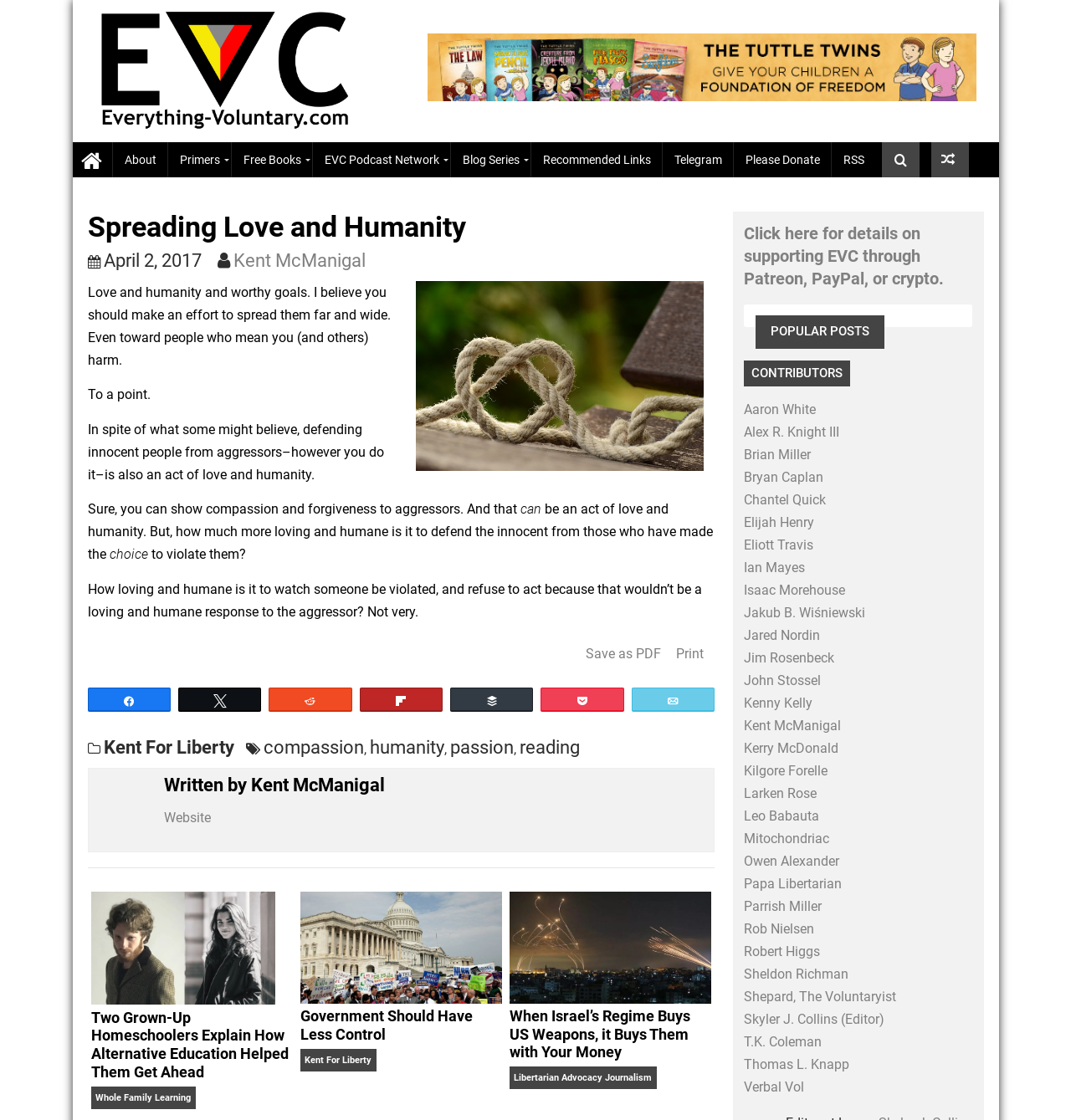Who is the author of this article?
Make sure to answer the question with a detailed and comprehensive explanation.

The author's name is mentioned in the article, specifically in the section 'Written by Kent McManigal', which indicates that Kent McManigal is the author of this article.